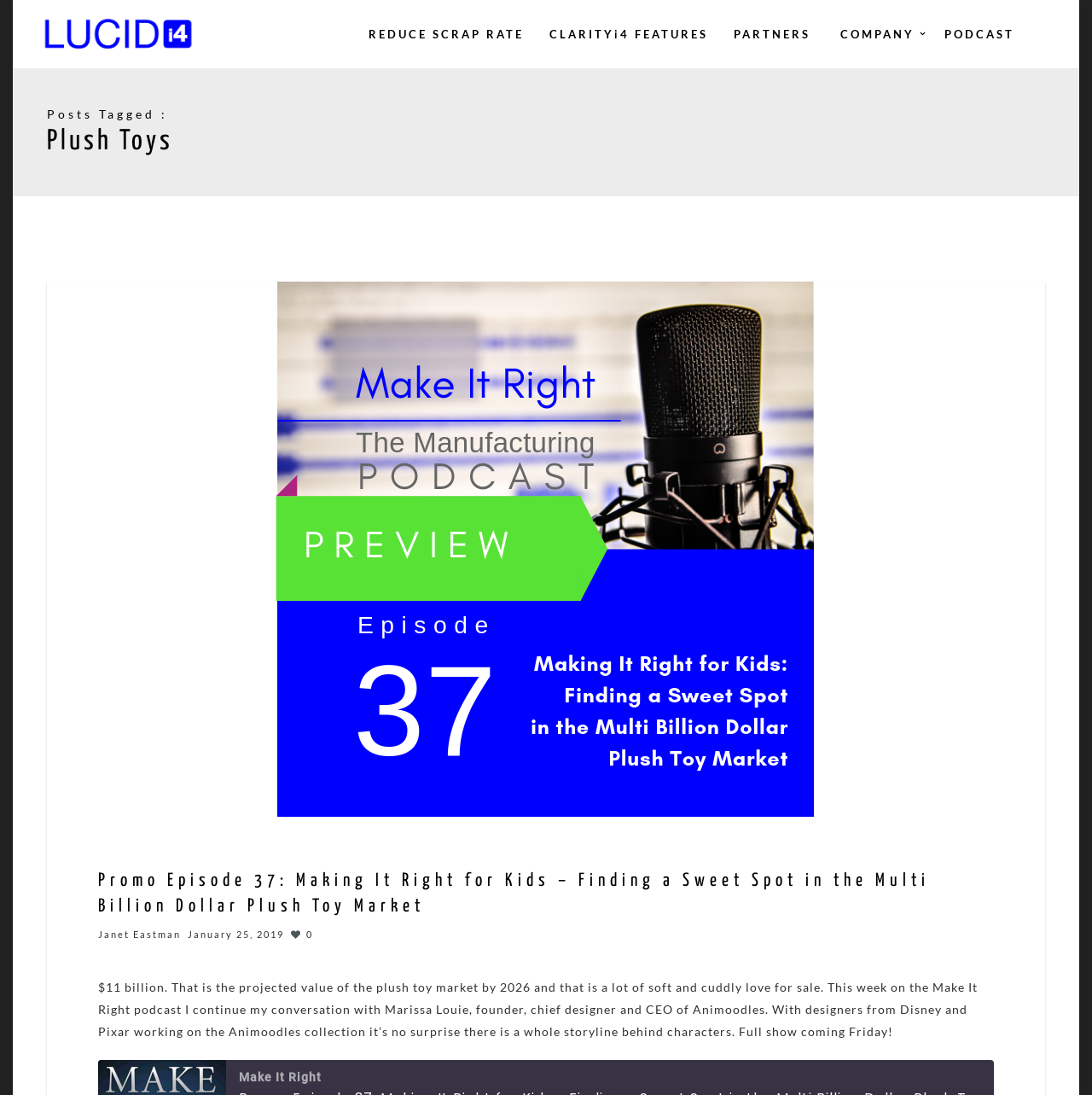Given the element description, predict the bounding box coordinates in the format (top-left x, top-left y, bottom-right x, bottom-right y), using floating point numbers between 0 and 1: Janet Eastman

[0.09, 0.848, 0.166, 0.858]